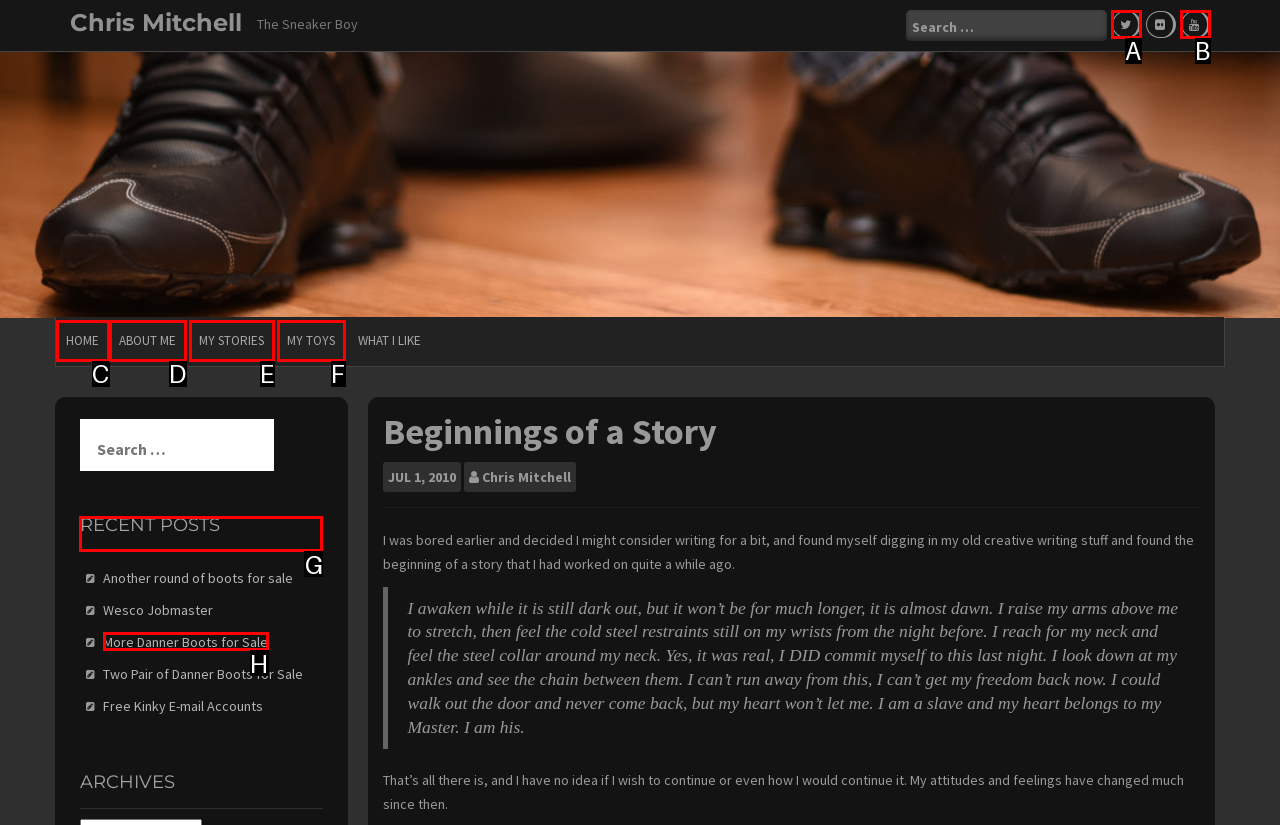Which option should be clicked to complete this task: View recent posts
Reply with the letter of the correct choice from the given choices.

G